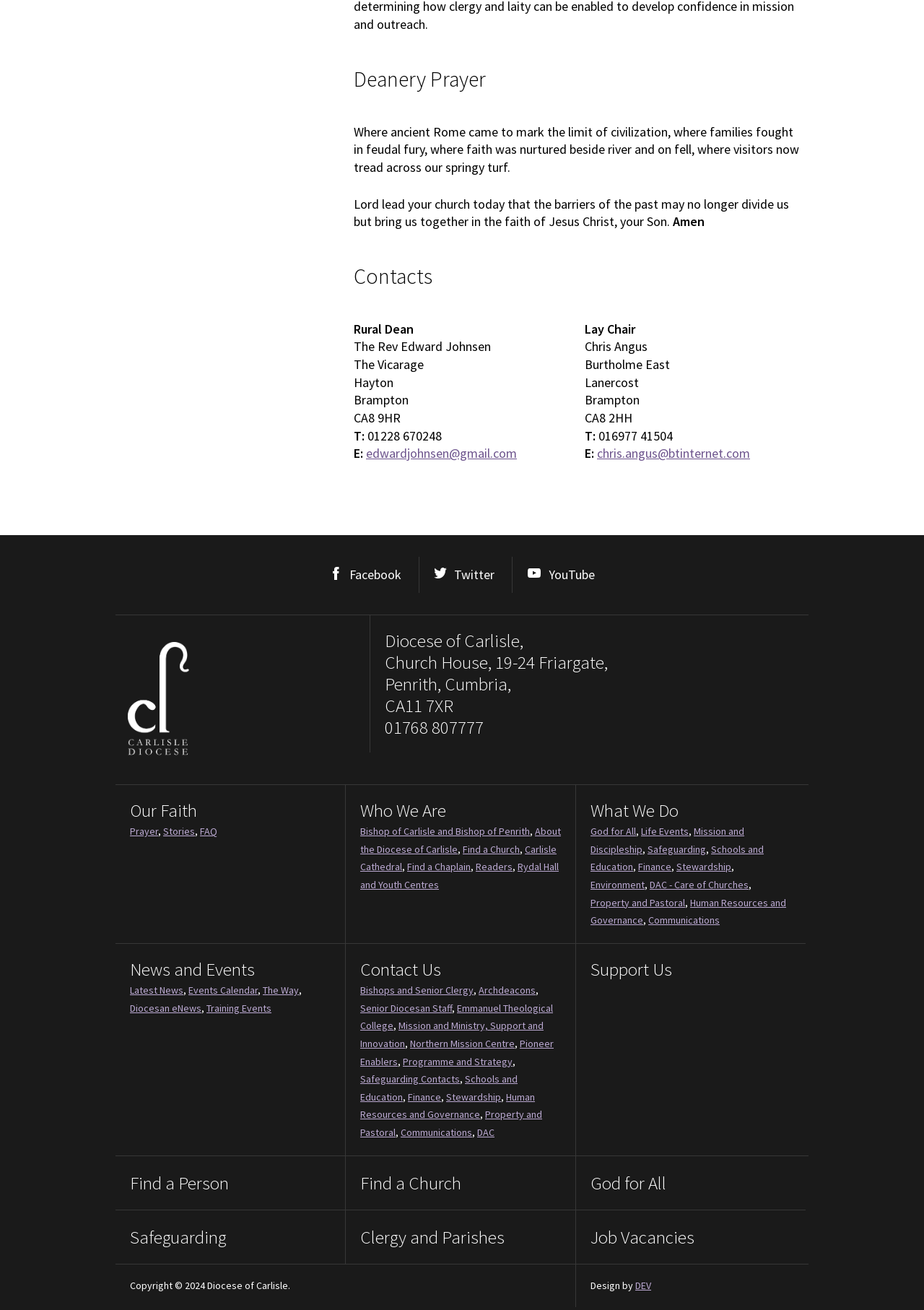Who is the Rural Dean?
Using the information from the image, provide a comprehensive answer to the question.

This question can be answered by looking at the StaticText elements under the 'Contacts' heading, where it is mentioned that the Rural Dean is The Rev Edward Johnsen.